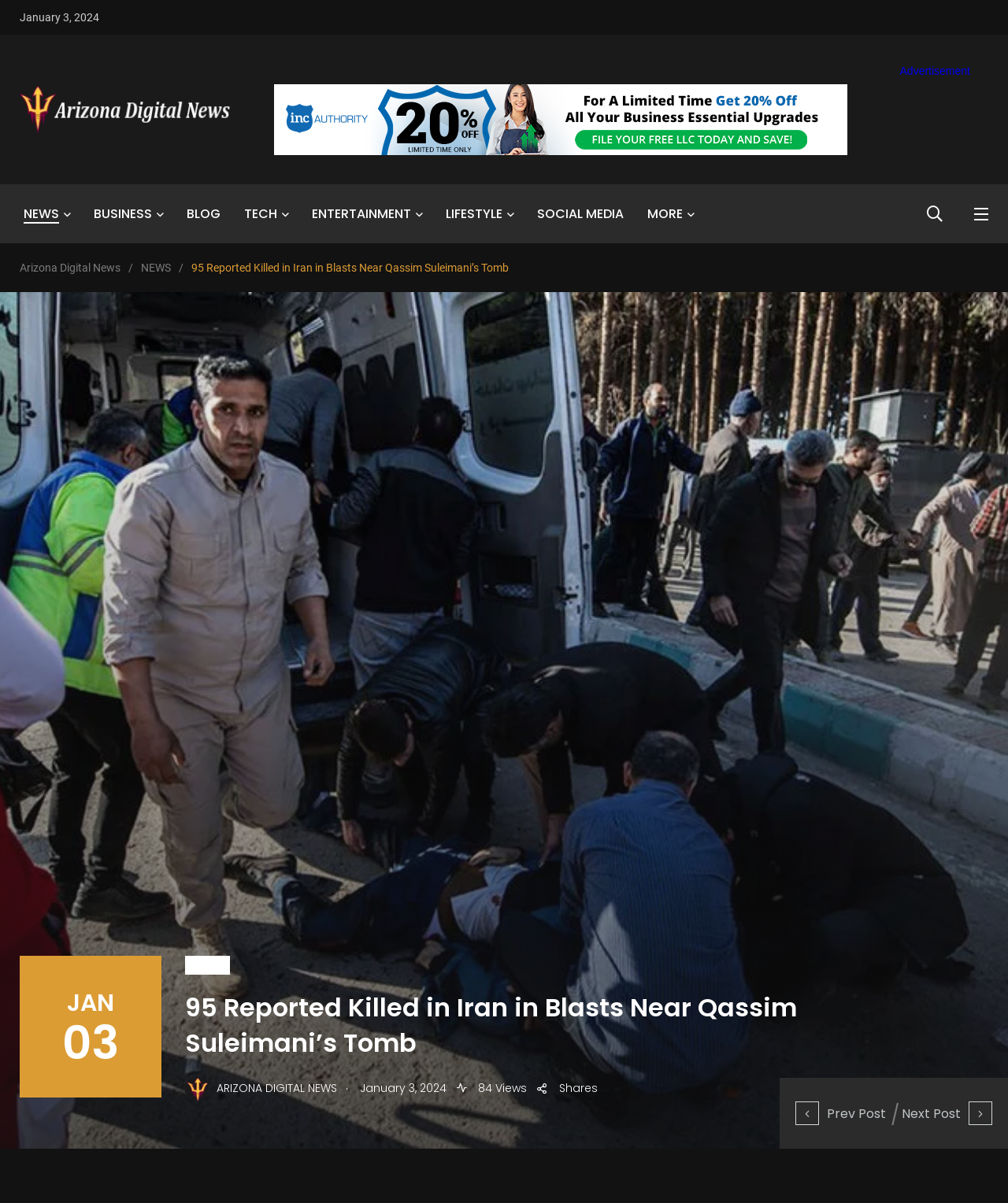Your task is to find and give the main heading text of the webpage.

95 Reported Killed in Iran in Blasts Near Qassim Suleimani’s Tomb